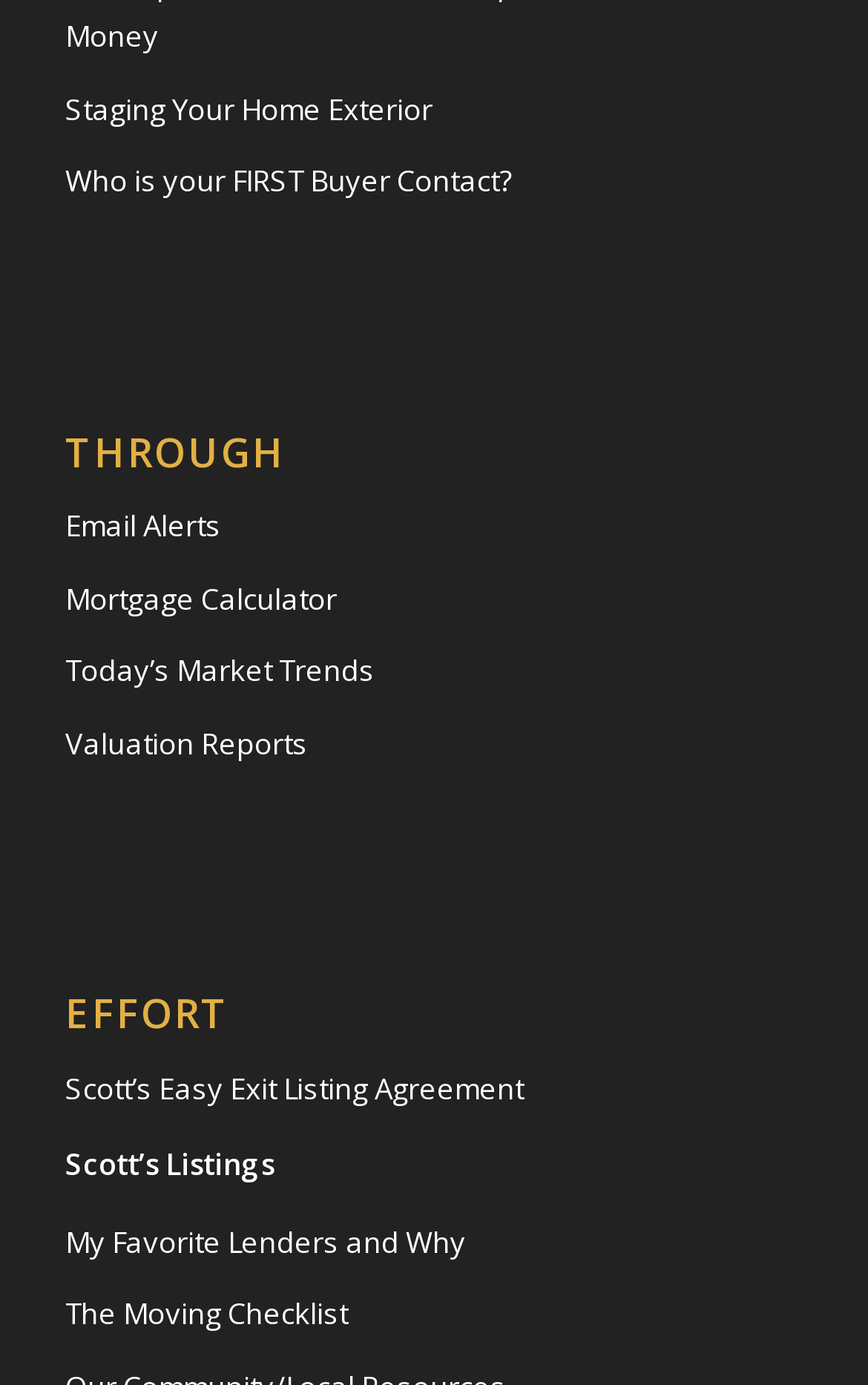Pinpoint the bounding box coordinates of the clickable area needed to execute the instruction: "Check today's market trends". The coordinates should be specified as four float numbers between 0 and 1, i.e., [left, top, right, bottom].

[0.075, 0.46, 0.925, 0.512]